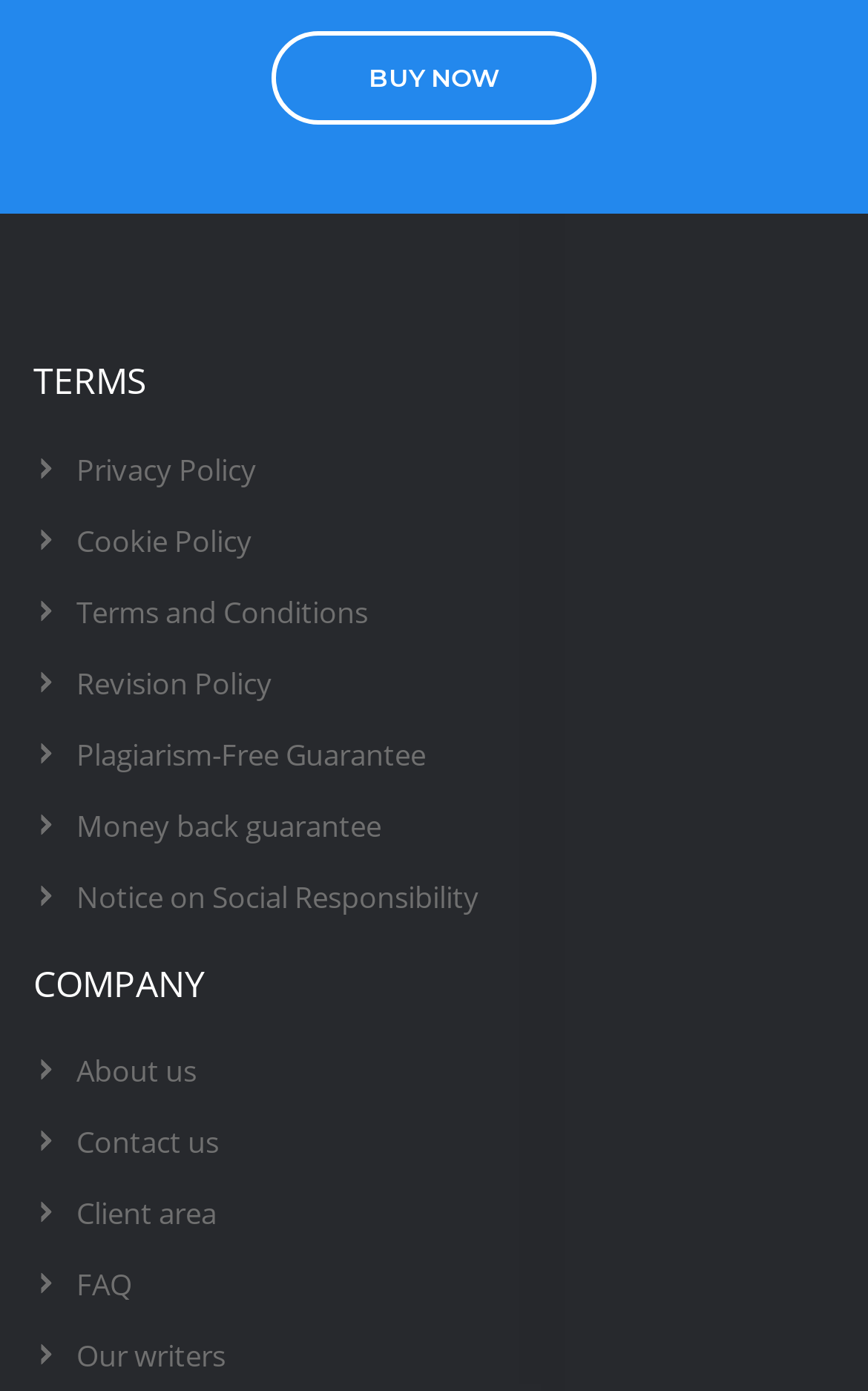Please identify the bounding box coordinates of the region to click in order to complete the task: "Check the FAQ". The coordinates must be four float numbers between 0 and 1, specified as [left, top, right, bottom].

[0.088, 0.908, 0.152, 0.937]